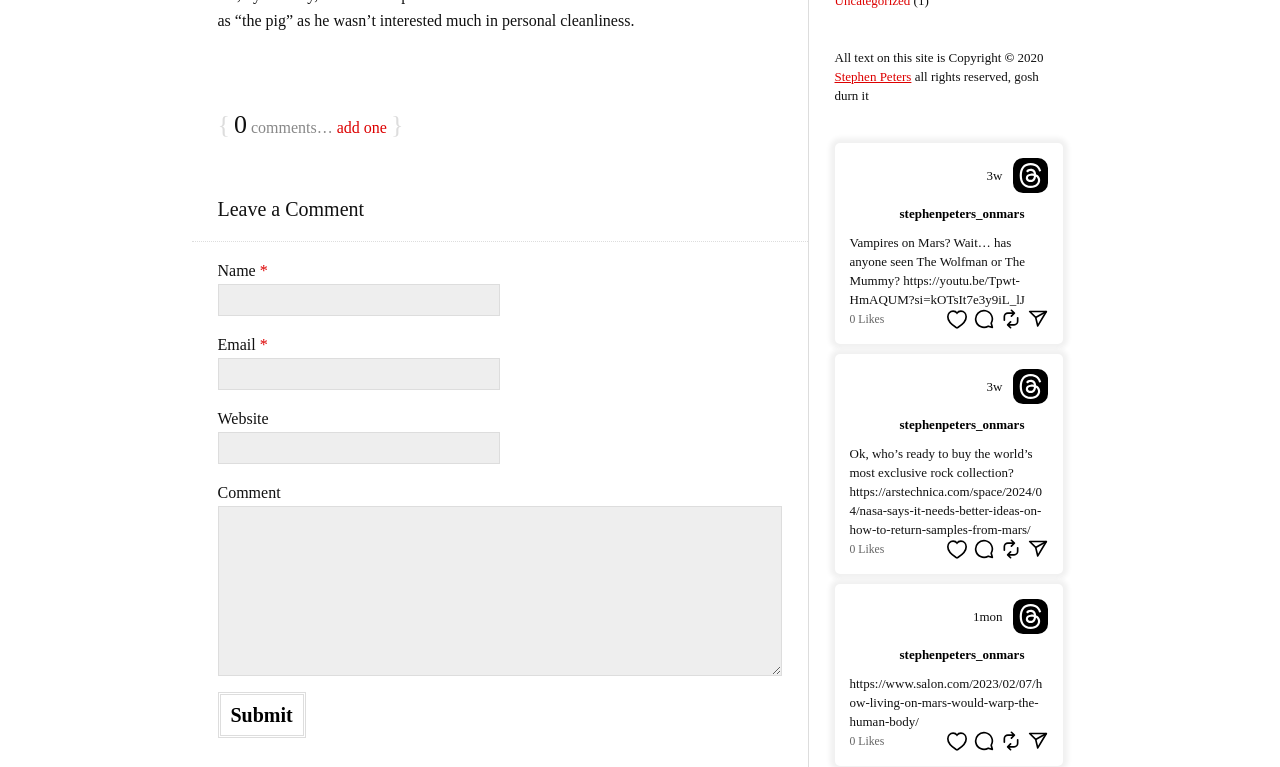Identify the coordinates of the bounding box for the element described below: "parent_node: Website name="url"". Return the coordinates as four float numbers between 0 and 1: [left, top, right, bottom].

[0.17, 0.563, 0.39, 0.605]